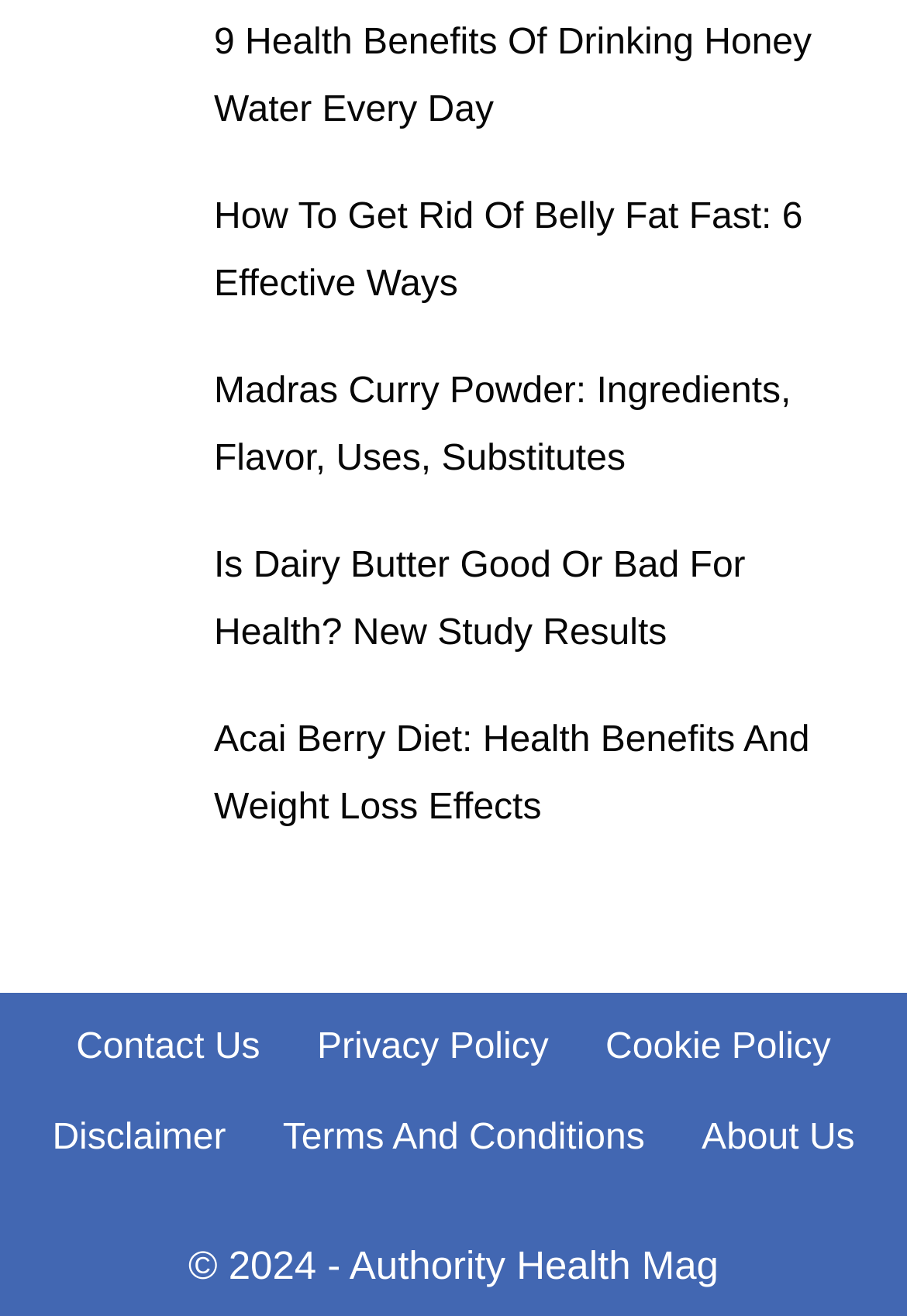Pinpoint the bounding box coordinates for the area that should be clicked to perform the following instruction: "Explore Madras Curry Powder ingredients and uses".

[0.051, 0.275, 0.205, 0.381]